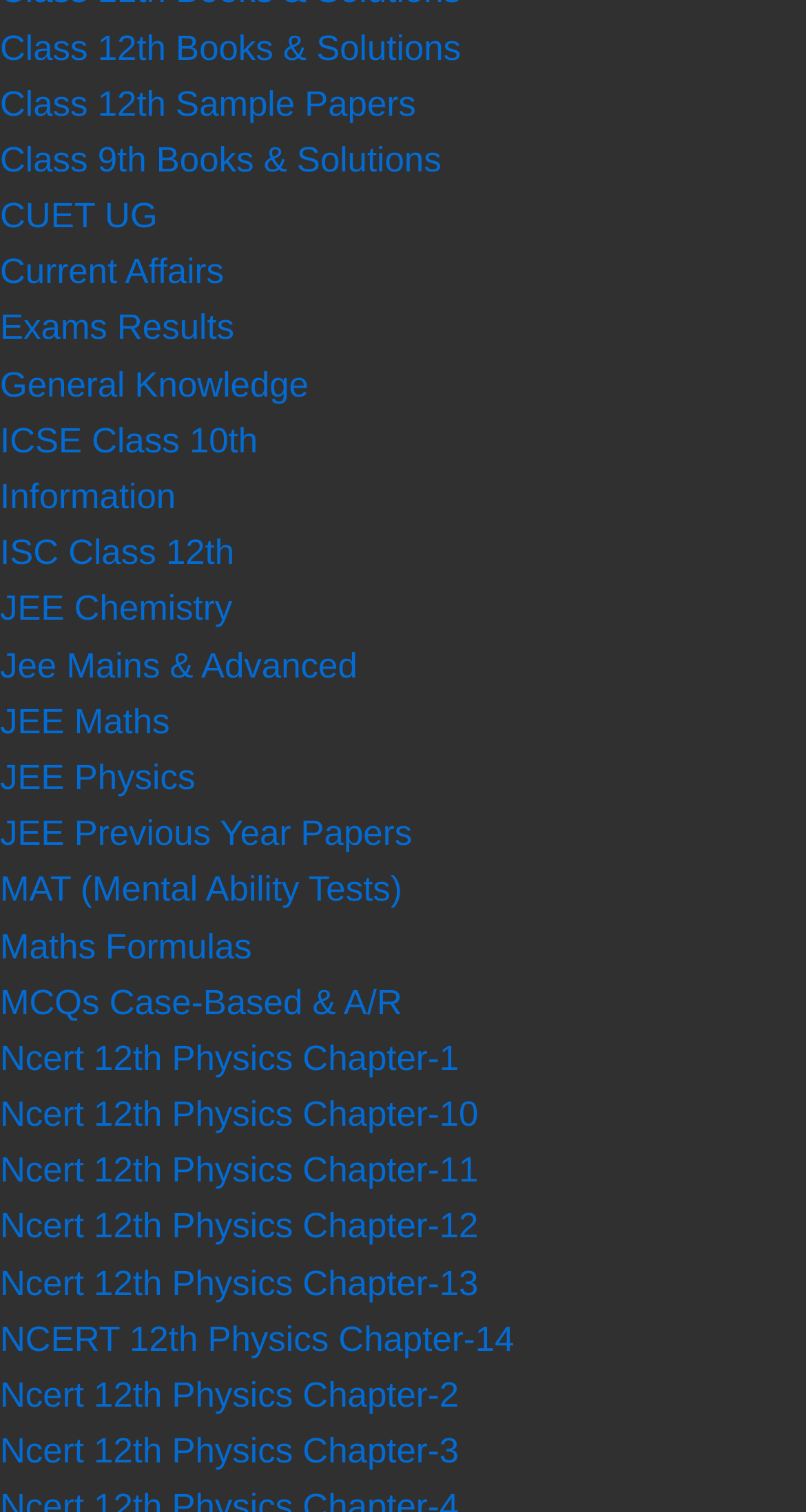Locate the bounding box coordinates of the segment that needs to be clicked to meet this instruction: "Learn about CUET UG".

[0.0, 0.13, 0.195, 0.156]